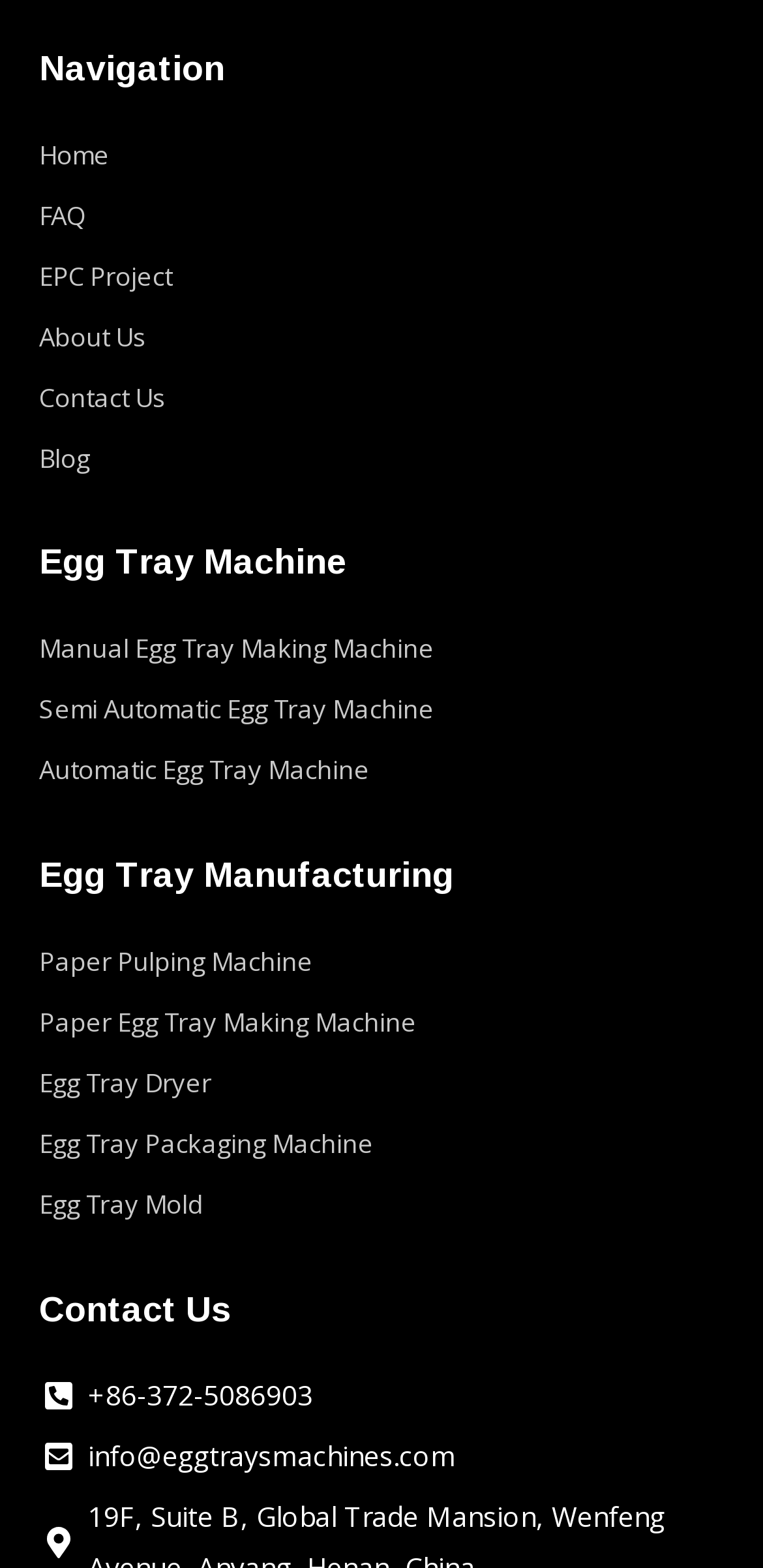Based on the image, give a detailed response to the question: How many headings are there on the webpage?

I identified the headings on the webpage: 'Navigation', 'Egg Tray Machine', 'Egg Tray Manufacturing', and 'Contact Us'. There are four headings in total.